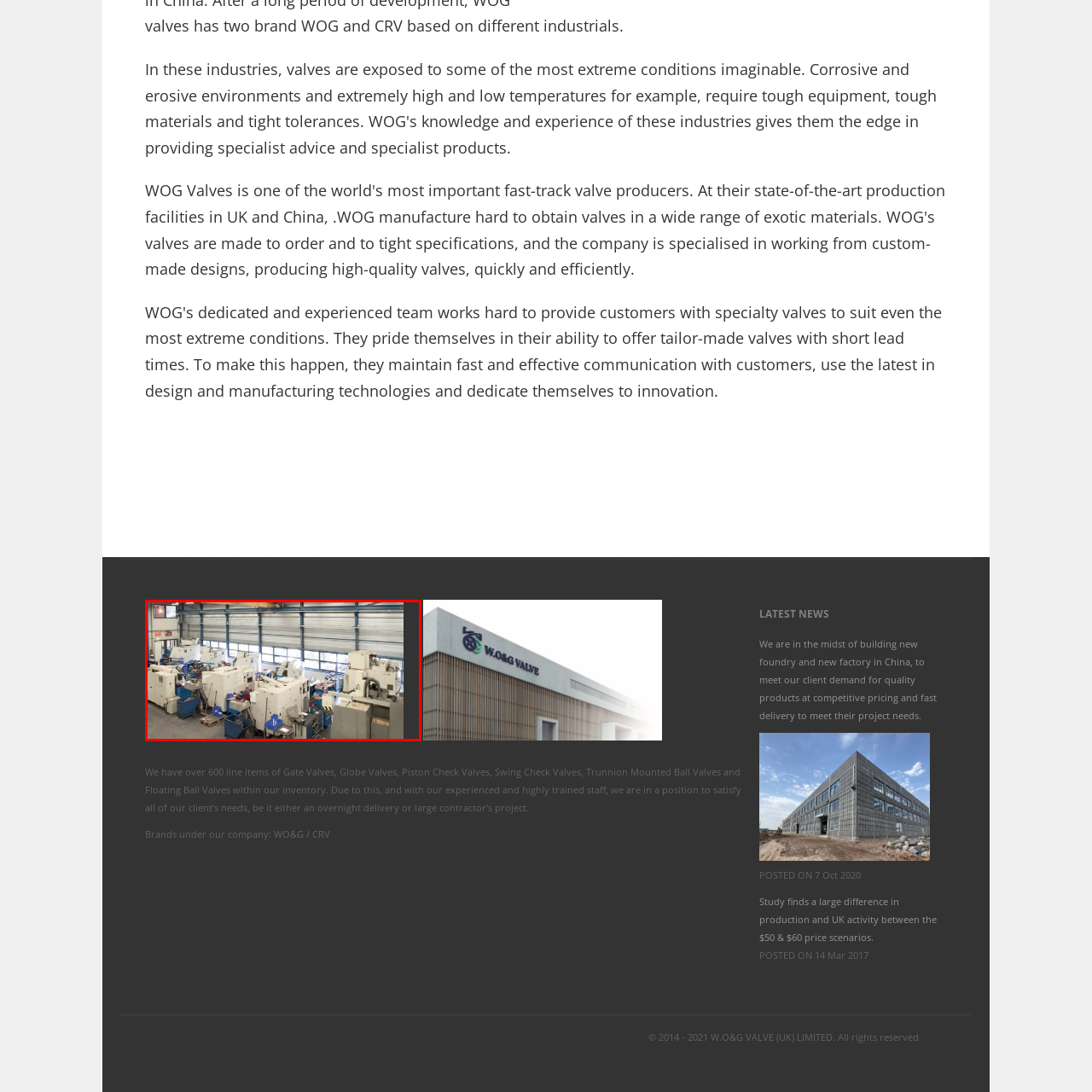Inspect the image surrounded by the red border and give a one-word or phrase answer to the question:
What type of valves are produced in this facility?

Gate, globe, and ball valves